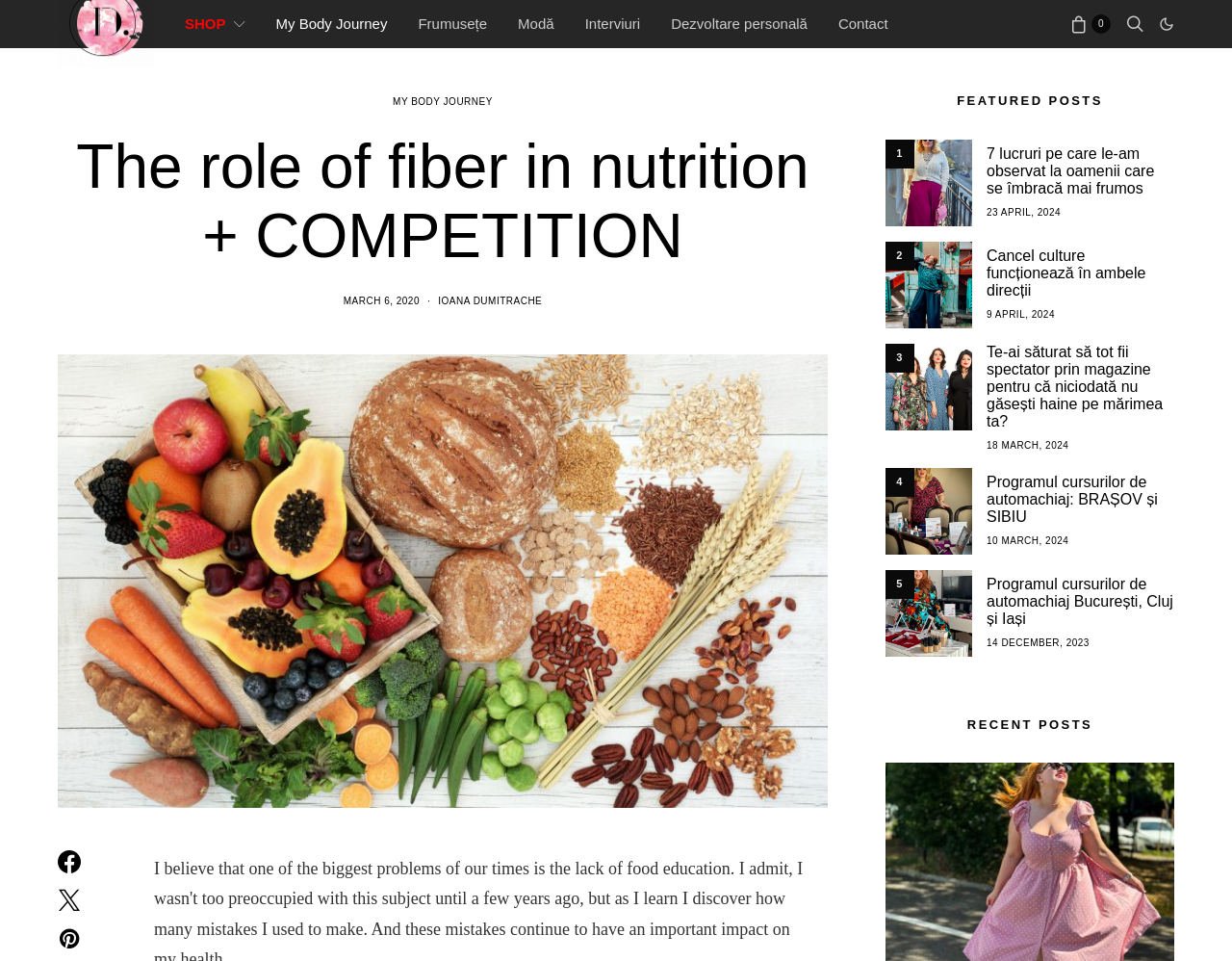Provide the bounding box coordinates of the HTML element described as: "18 March, 2024". The bounding box coordinates should be four float numbers between 0 and 1, i.e., [left, top, right, bottom].

[0.801, 0.458, 0.867, 0.469]